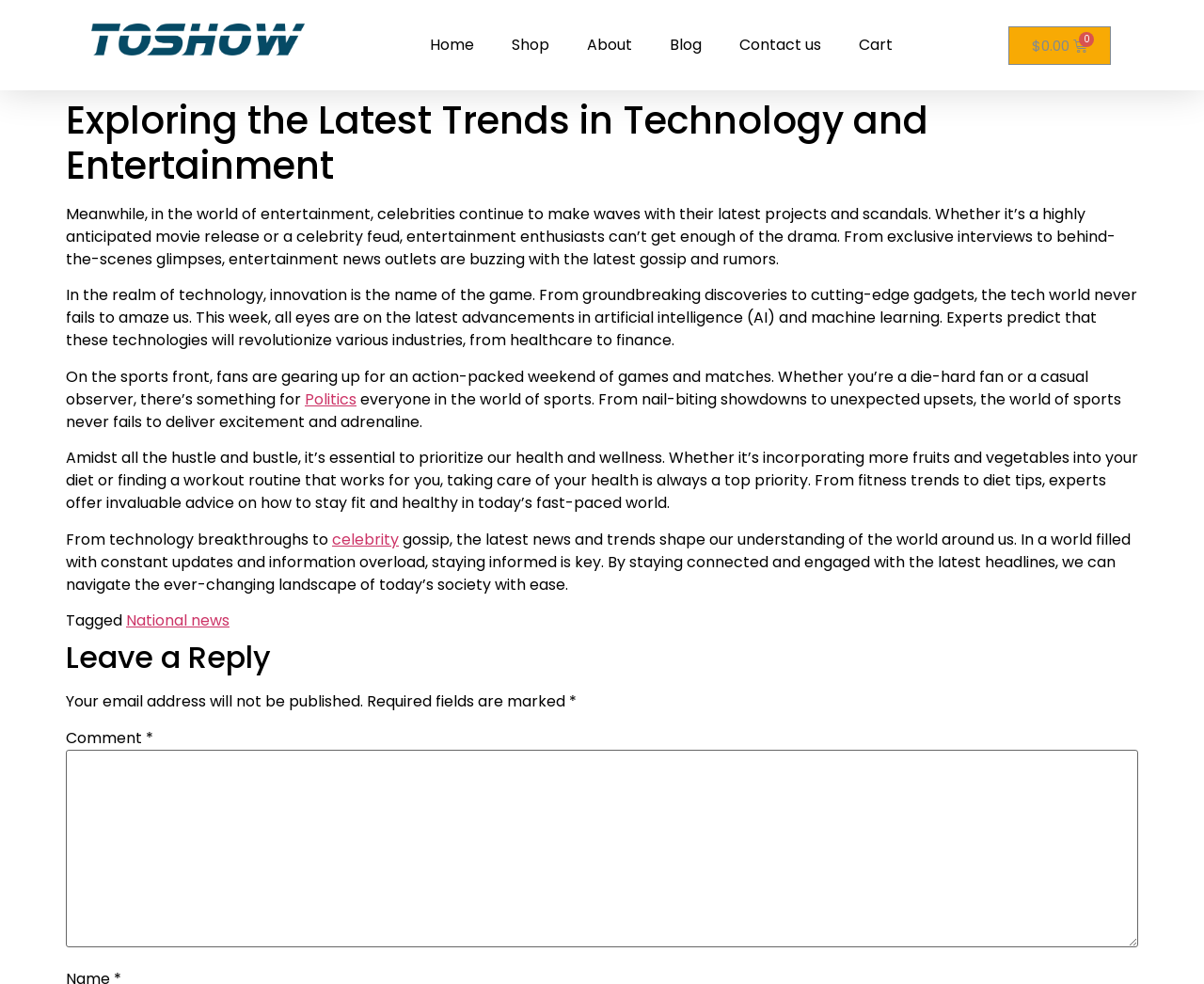Identify and extract the main heading of the webpage.

Exploring the Latest Trends in Technology and Entertainment